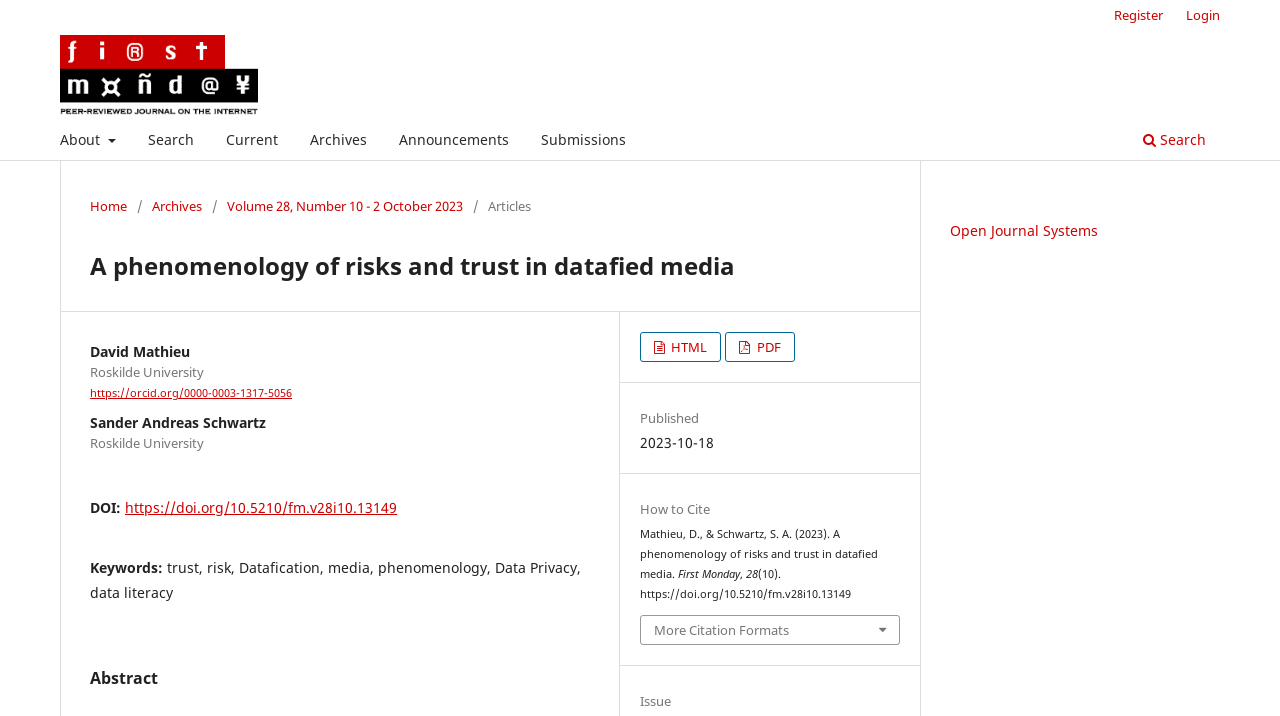Locate the bounding box coordinates of the clickable area needed to fulfill the instruction: "Go to the About page".

[0.041, 0.174, 0.096, 0.223]